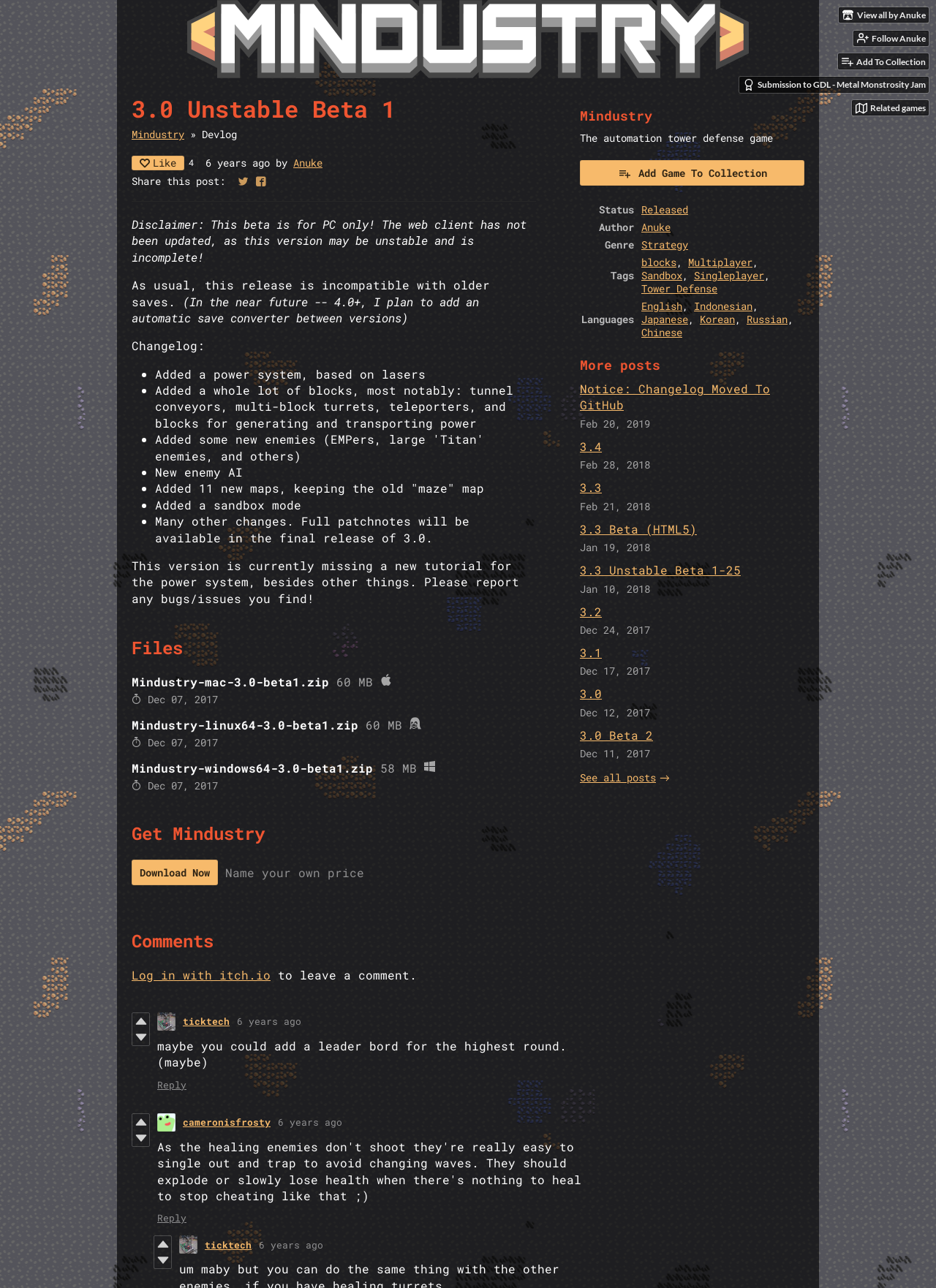Identify the bounding box coordinates of the area you need to click to perform the following instruction: "Follow Anuke".

[0.912, 0.024, 0.992, 0.036]